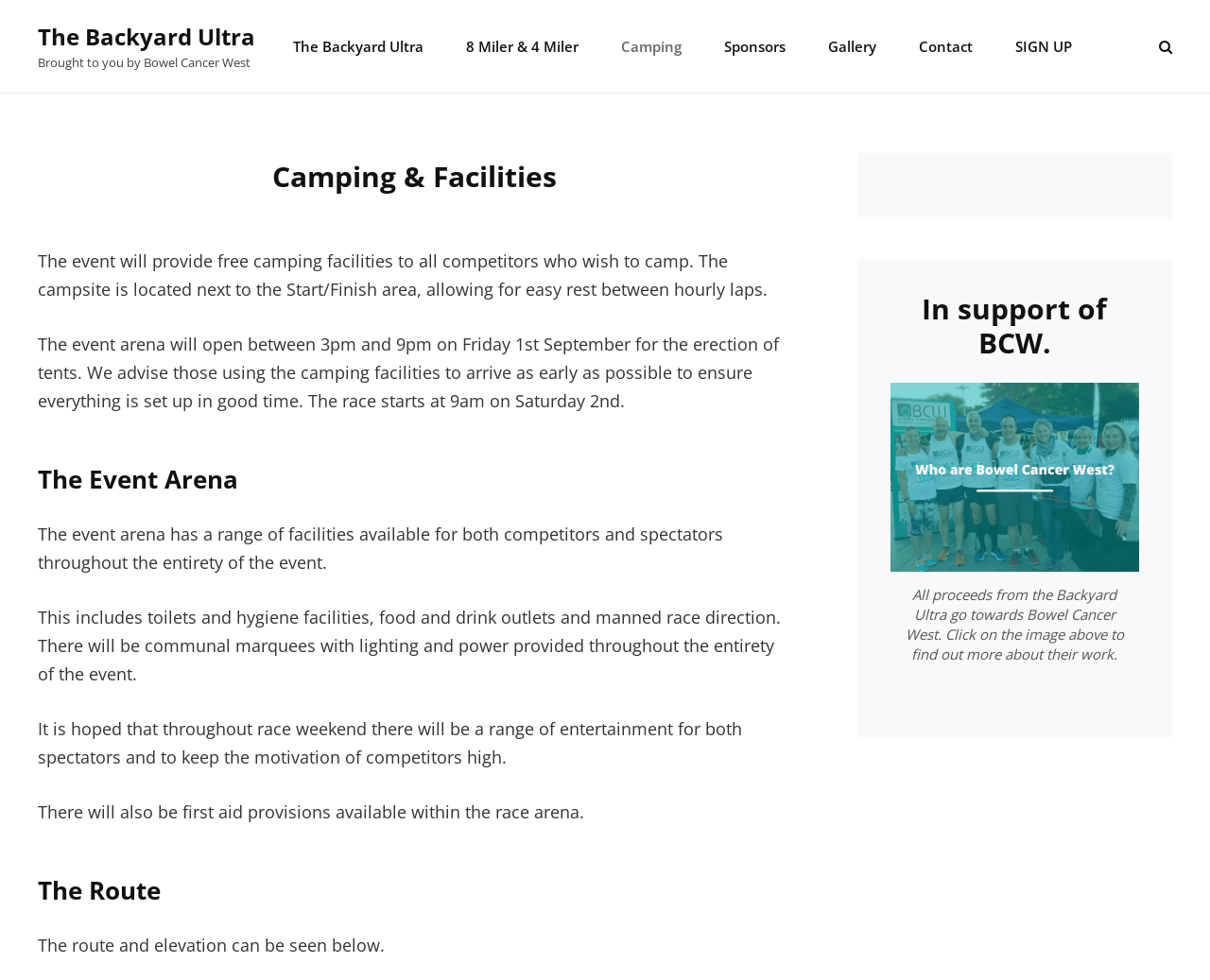Please locate the bounding box coordinates of the element that should be clicked to achieve the given instruction: "Search using the search button".

[0.95, 0.023, 0.977, 0.072]